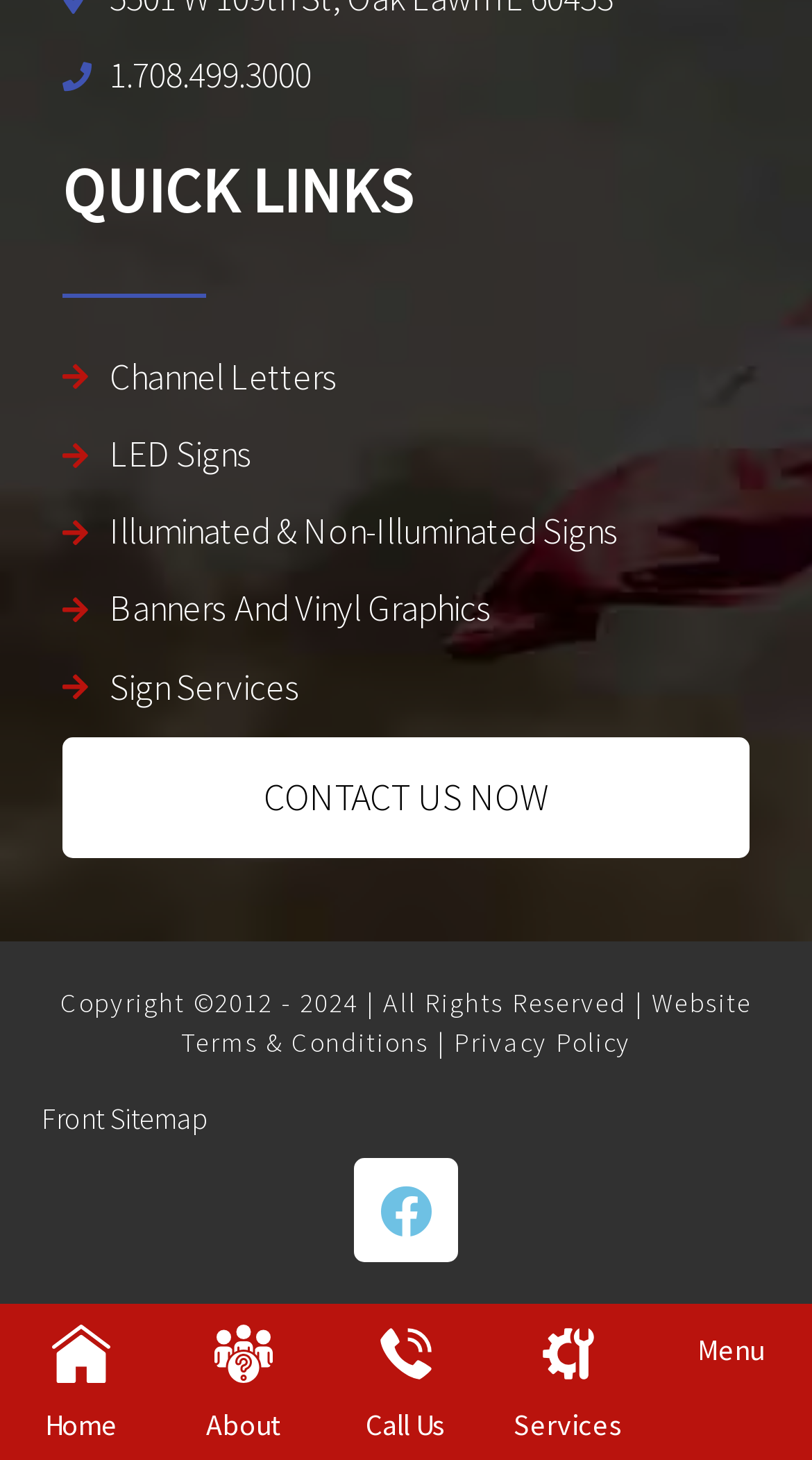What is the last link in the bottom navigation?
Using the image, give a concise answer in the form of a single word or short phrase.

Services